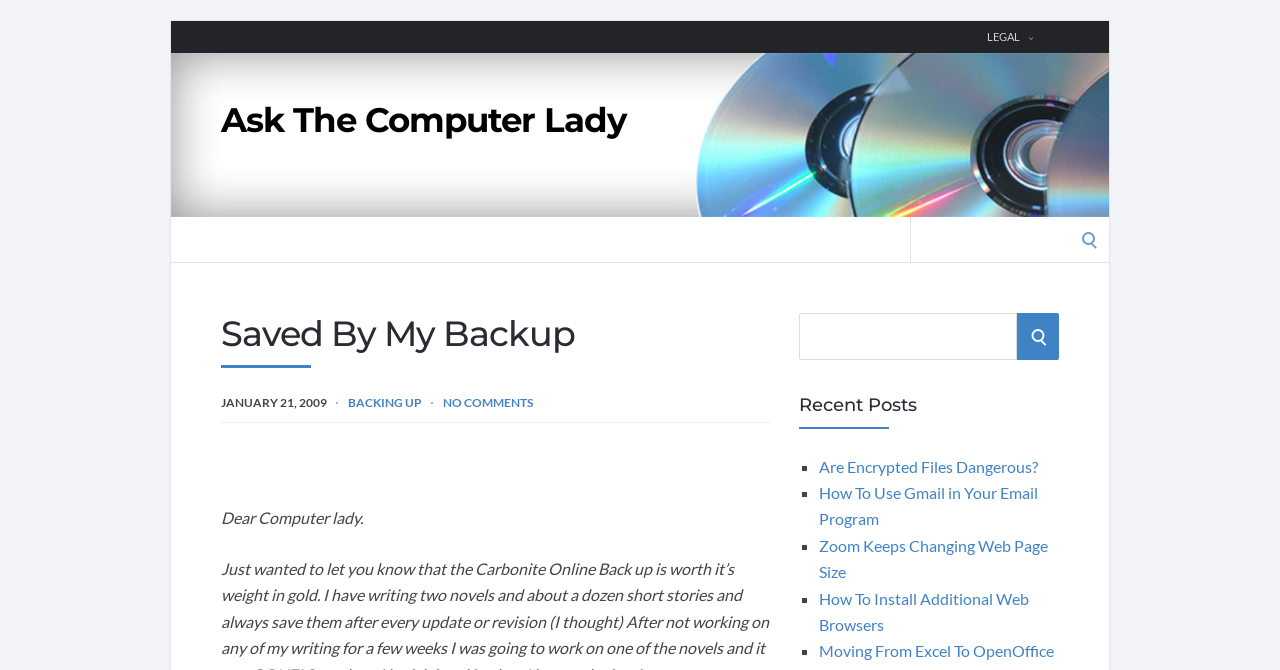How many search boxes are there on the page?
Look at the image and answer with only one word or phrase.

2